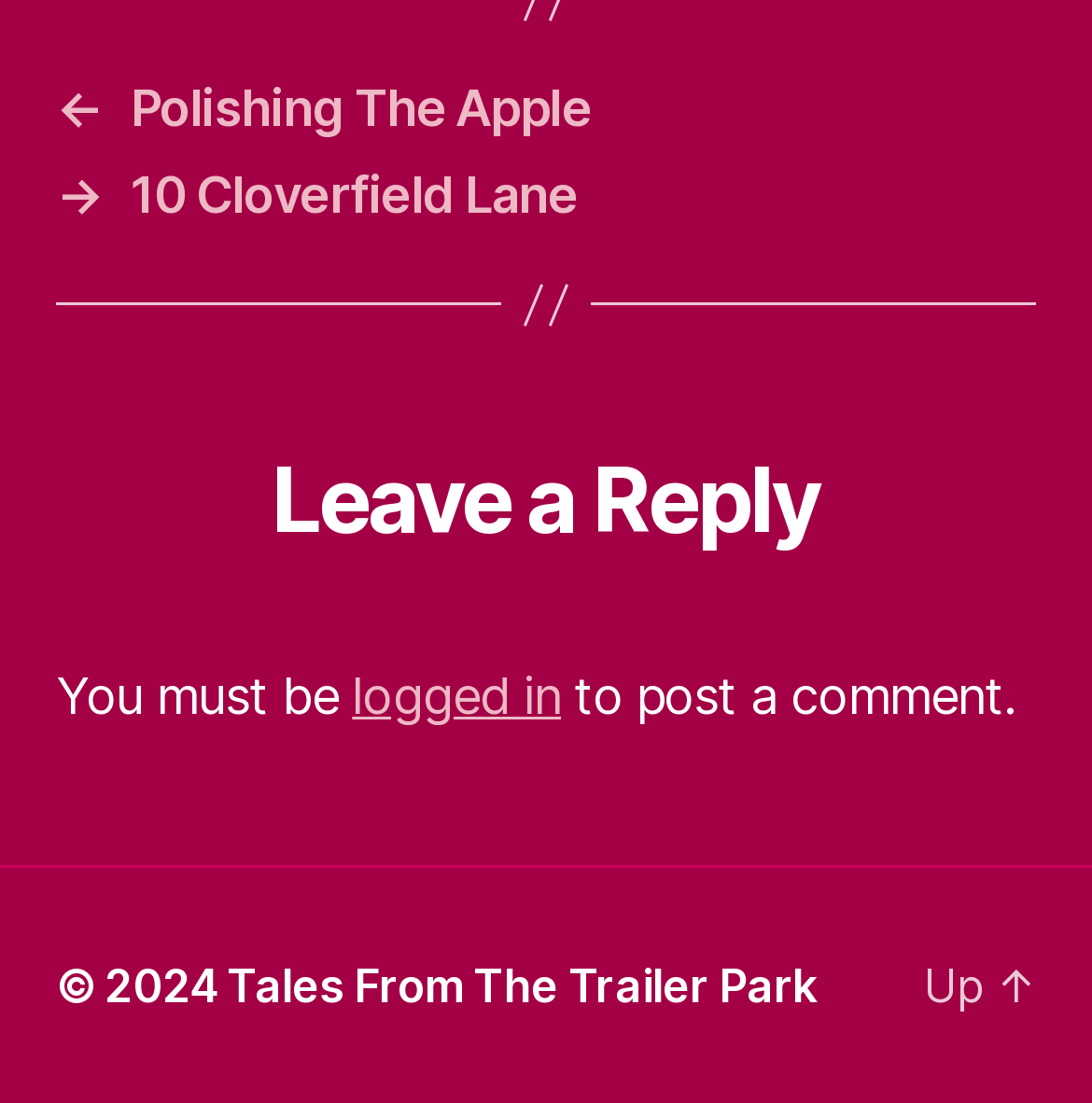Locate the bounding box of the UI element described by: "Tales From The Trailer Park" in the given webpage screenshot.

[0.208, 0.868, 0.748, 0.919]